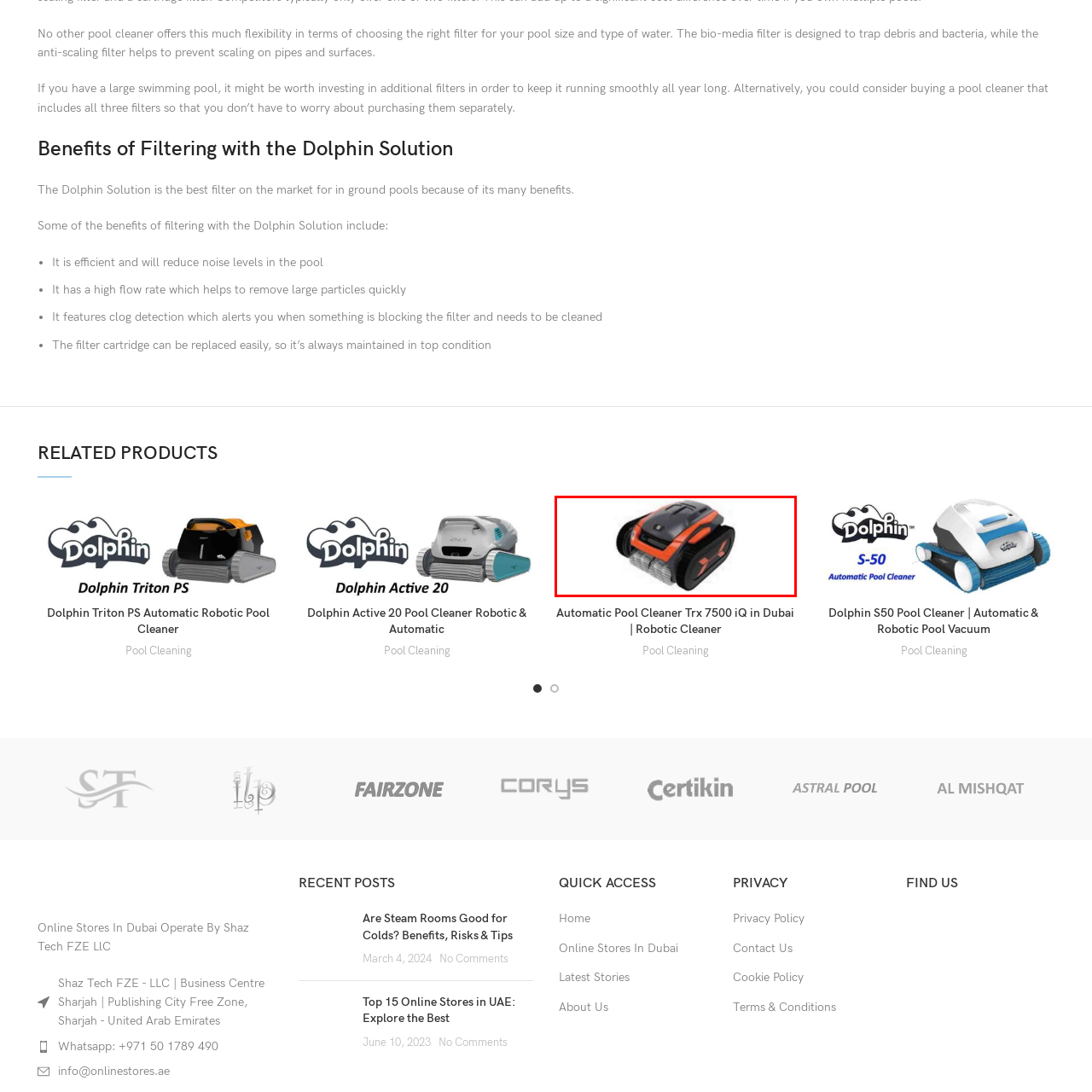What is the primary function of the TRX 7500 iQ? Please look at the image within the red bounding box and provide a one-word or short-phrase answer based on what you see.

Cleaning the pool